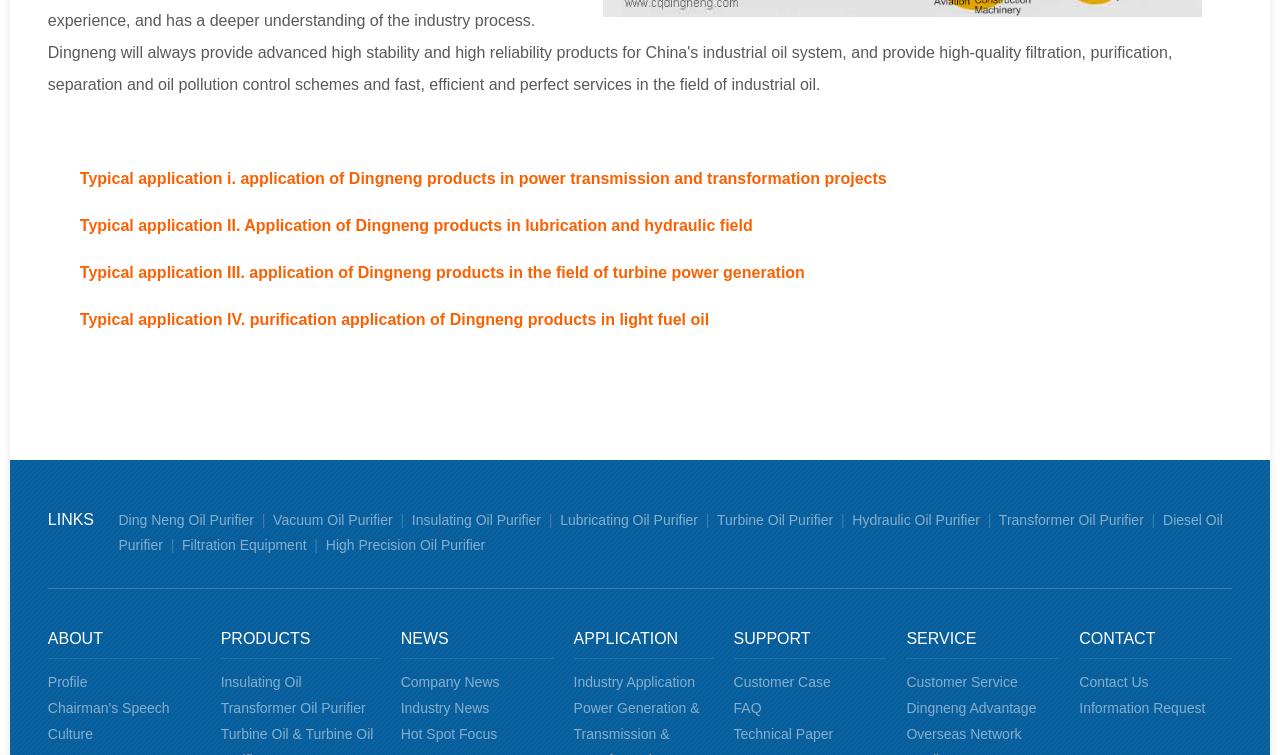Provide a brief response to the question below using a single word or phrase: 
What is the purpose of the 'SUPPORT' section?

Customer Case, FAQ, Technical Paper